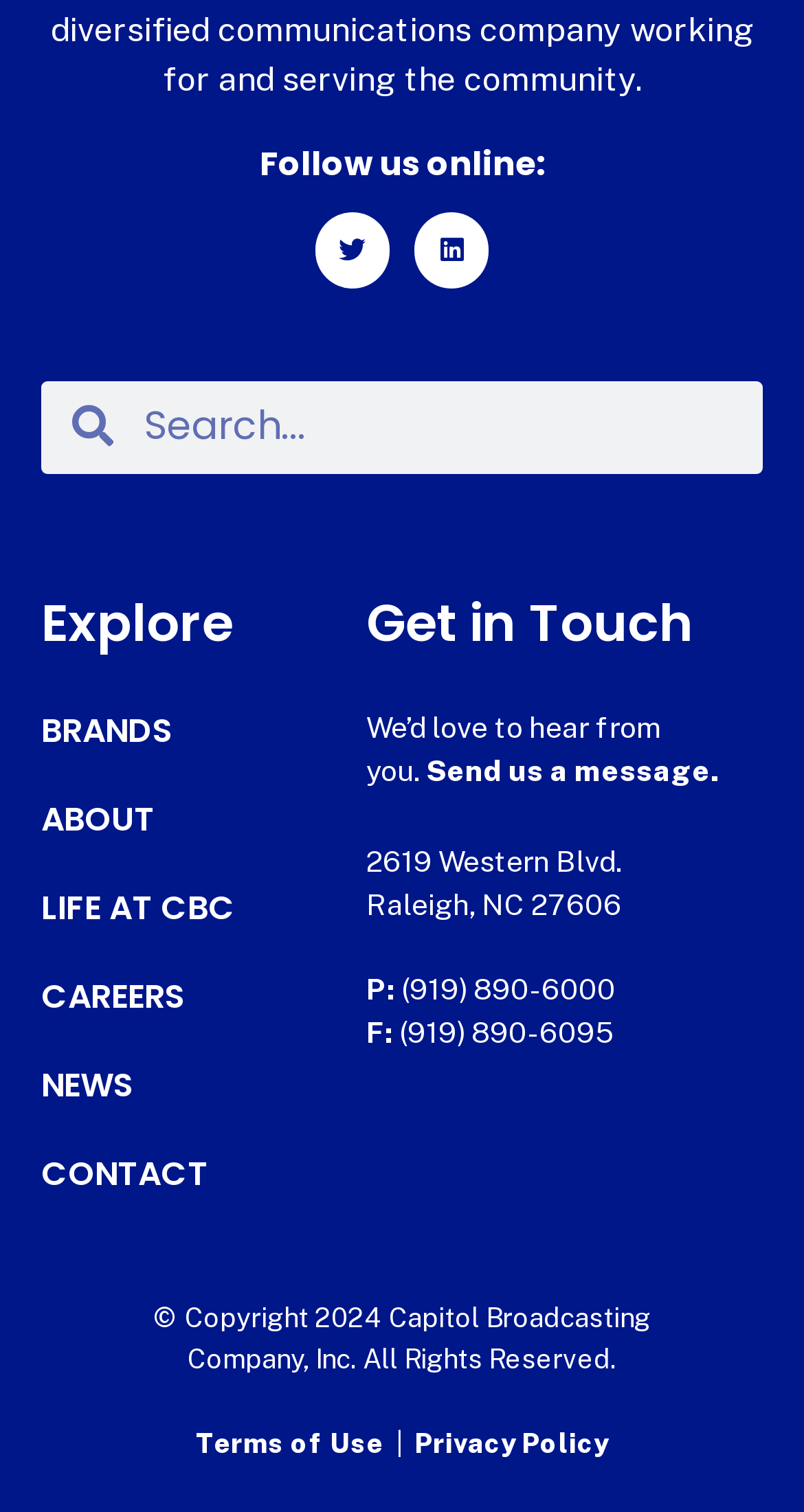From the element description: "Privacy Policy", extract the bounding box coordinates of the UI element. The coordinates should be expressed as four float numbers between 0 and 1, in the order [left, top, right, bottom].

[0.515, 0.945, 0.756, 0.965]